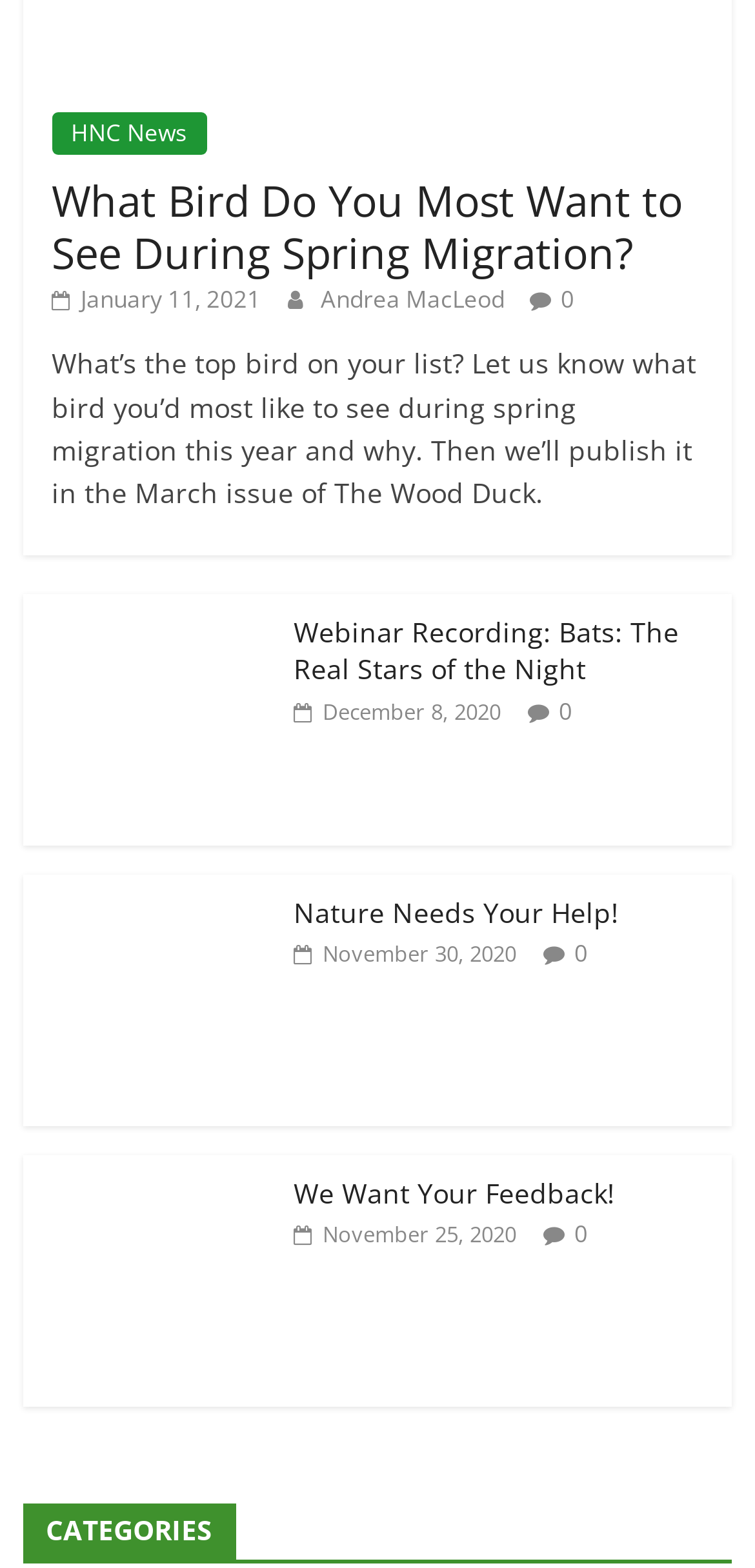Identify the bounding box coordinates of the section to be clicked to complete the task described by the following instruction: "View the categories". The coordinates should be four float numbers between 0 and 1, formatted as [left, top, right, bottom].

[0.03, 0.959, 0.97, 0.997]